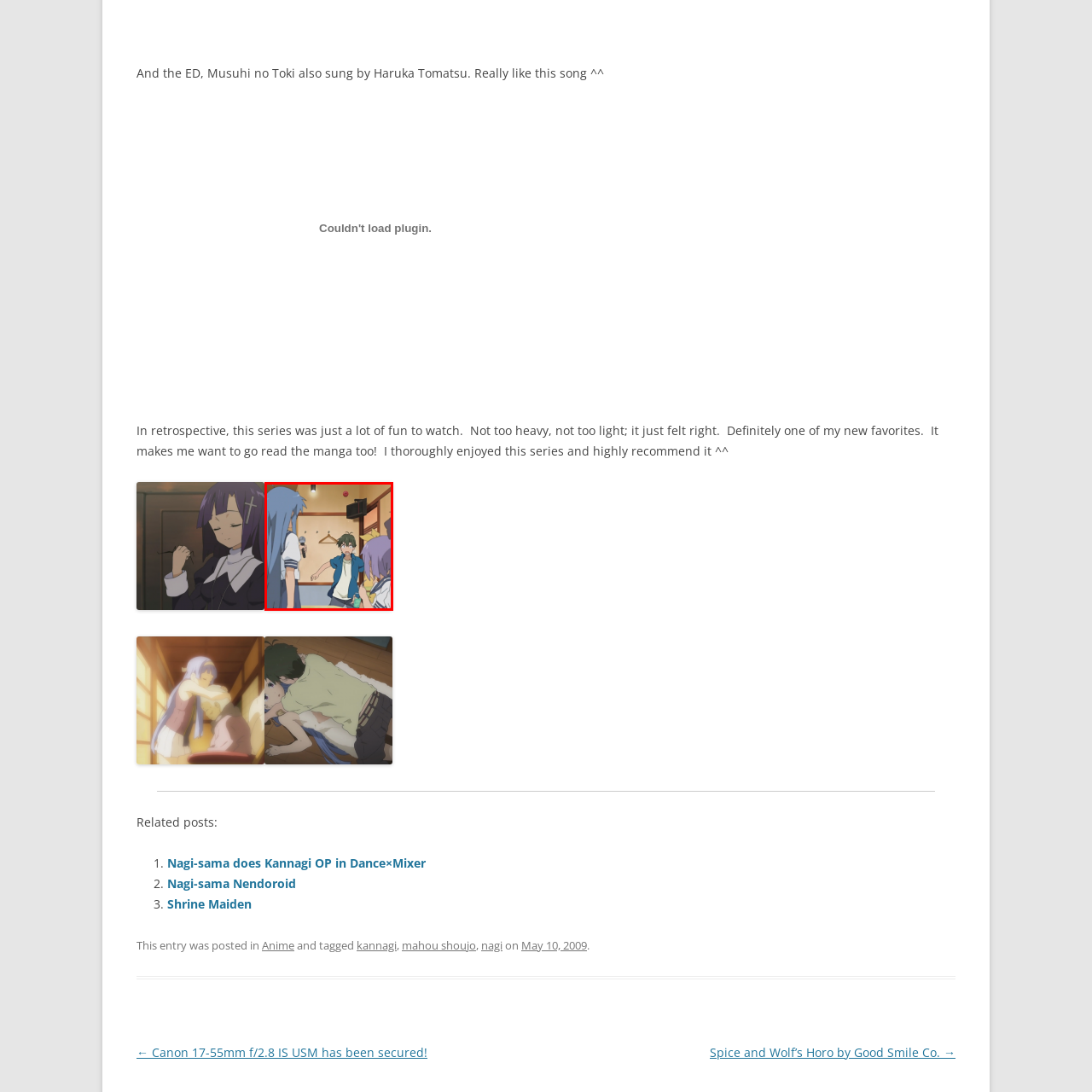What is the atmosphere of the room in the image?
Focus on the area marked by the red bounding box and respond to the question with as much detail as possible.

The presence of a soft toy or drink, the girl's playful expression, and the overall setting of a cozy room suggest a lighthearted and playful atmosphere, which is characteristic of the anime series 'Kannagi'.